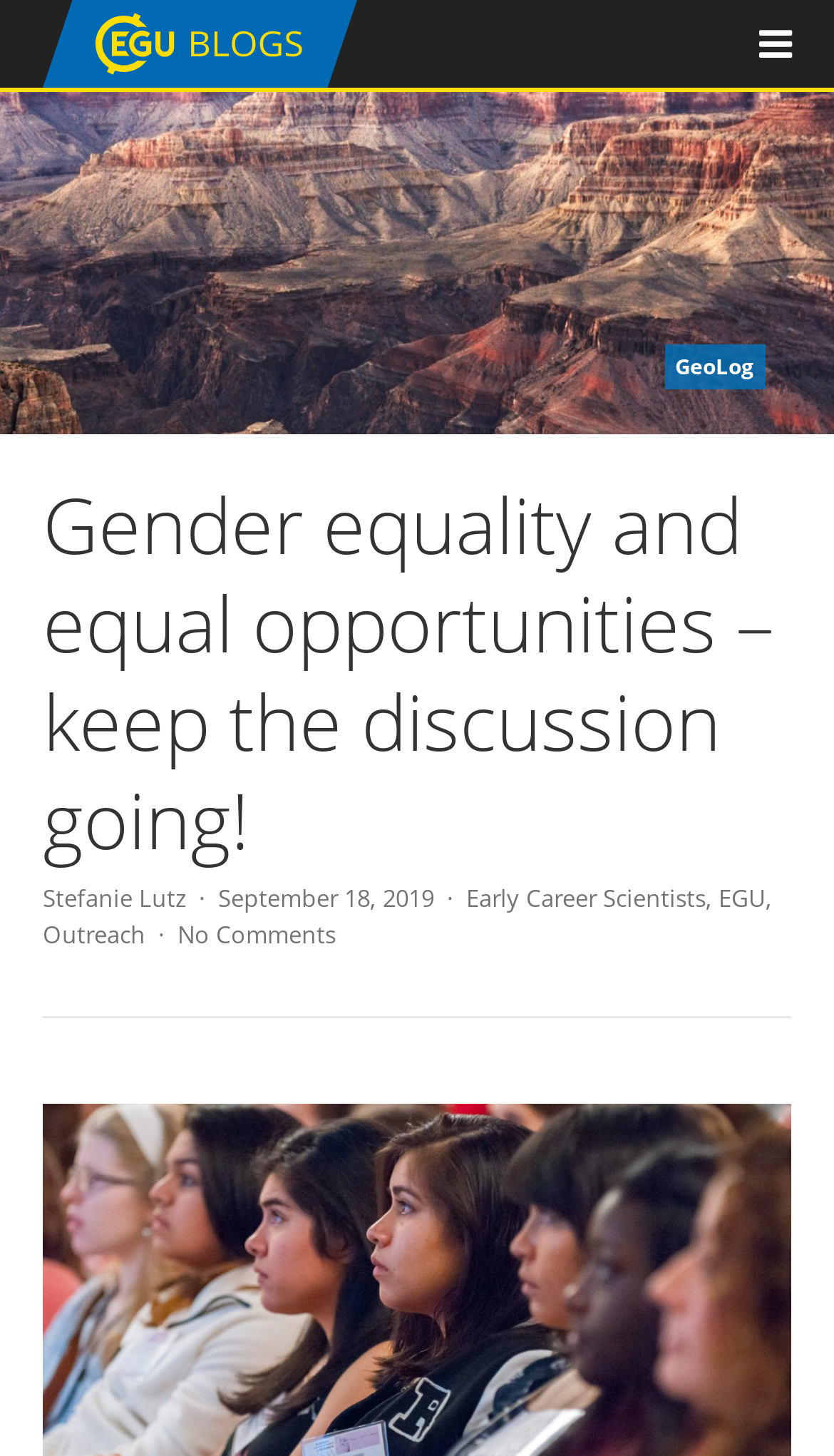Using the element description: "Top", determine the bounding box coordinates. The coordinates should be in the format [left, top, right, bottom], with values between 0 and 1.

None